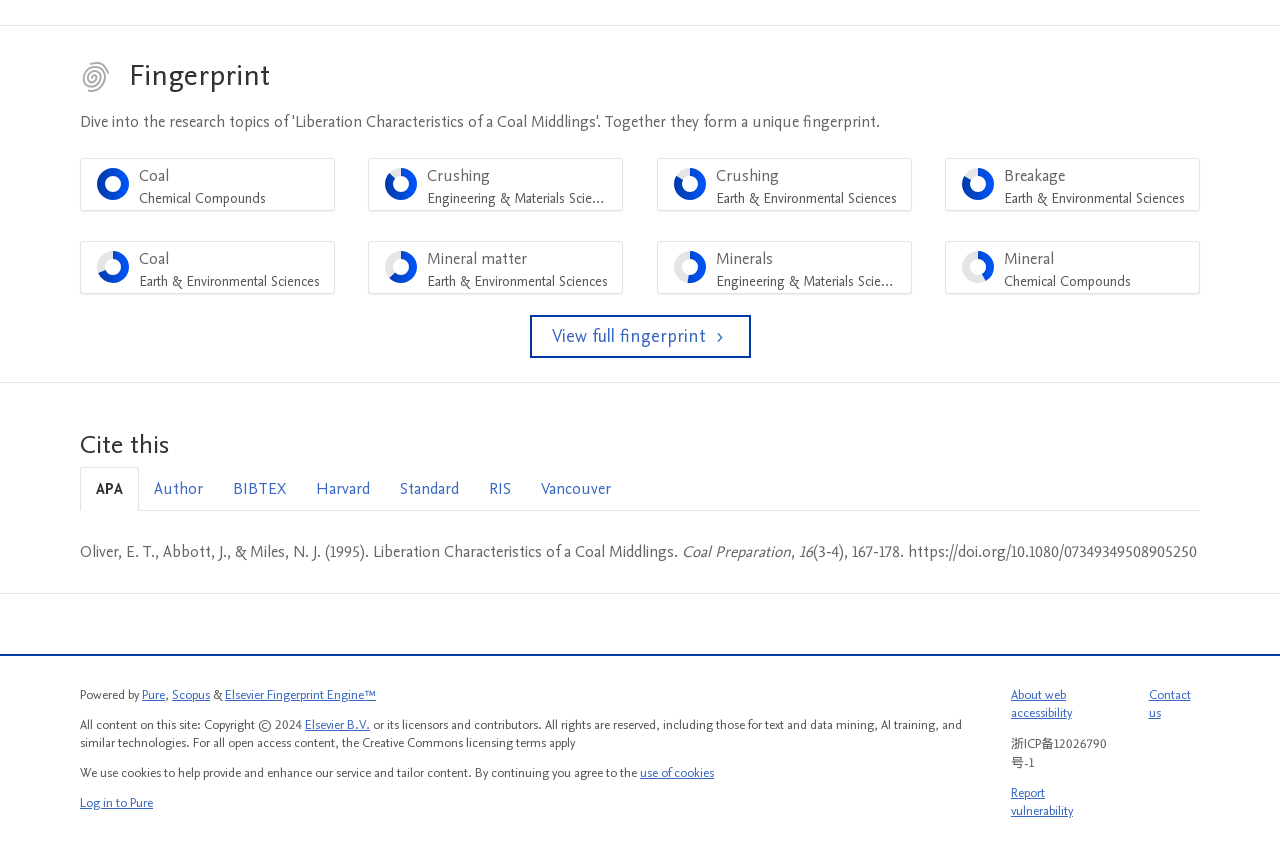What is the percentage of 'Coal Chemical Compounds'?
Use the information from the image to give a detailed answer to the question.

The percentage of 'Coal Chemical Compounds' is 100% as shown in the menu item 'Coal Chemical Compounds 100%' in the menubar.